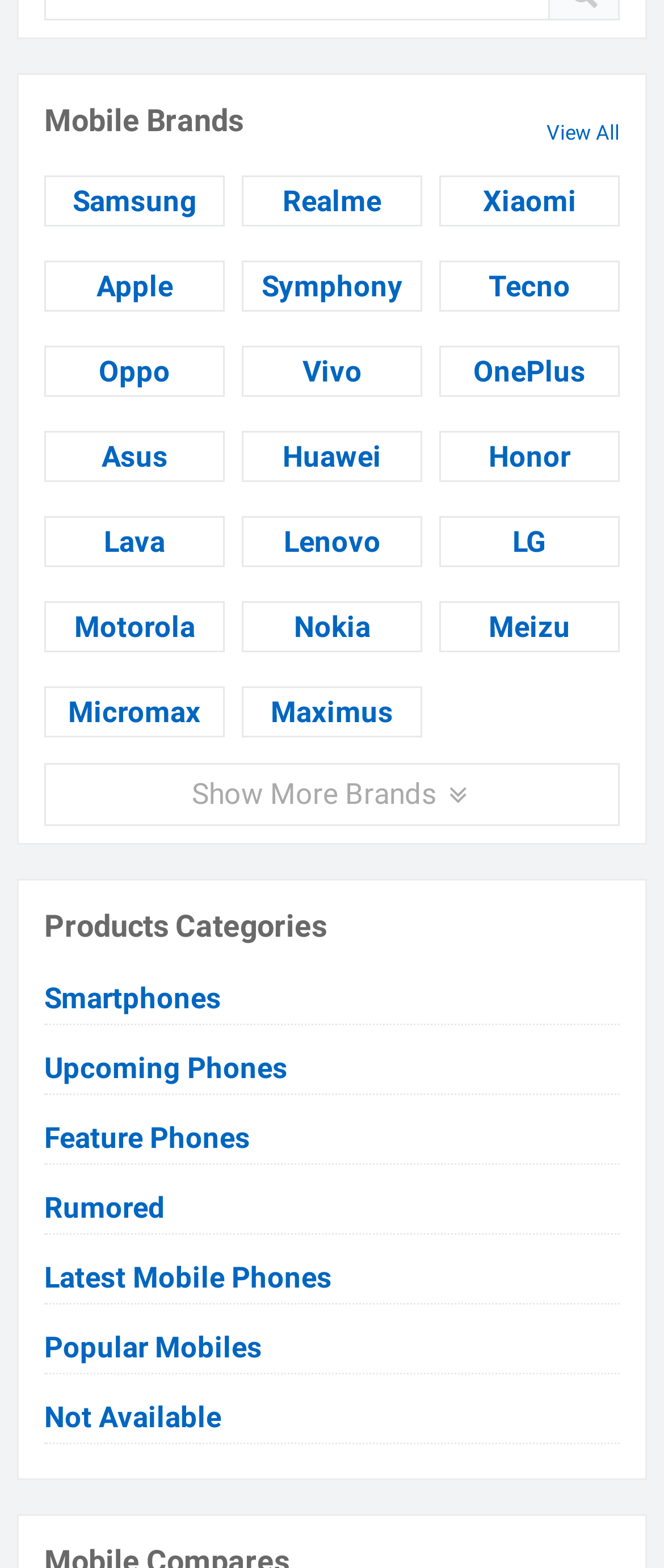What action can be performed on the 'Mobile Brands' section?
Answer the question in a detailed and comprehensive manner.

The action that can be performed on the 'Mobile Brands' section is to 'View All', which is a link element located at the top-right of the webpage, with a bounding box of [0.823, 0.077, 0.933, 0.092]. This link allows users to view all mobile brands listed on the webpage.